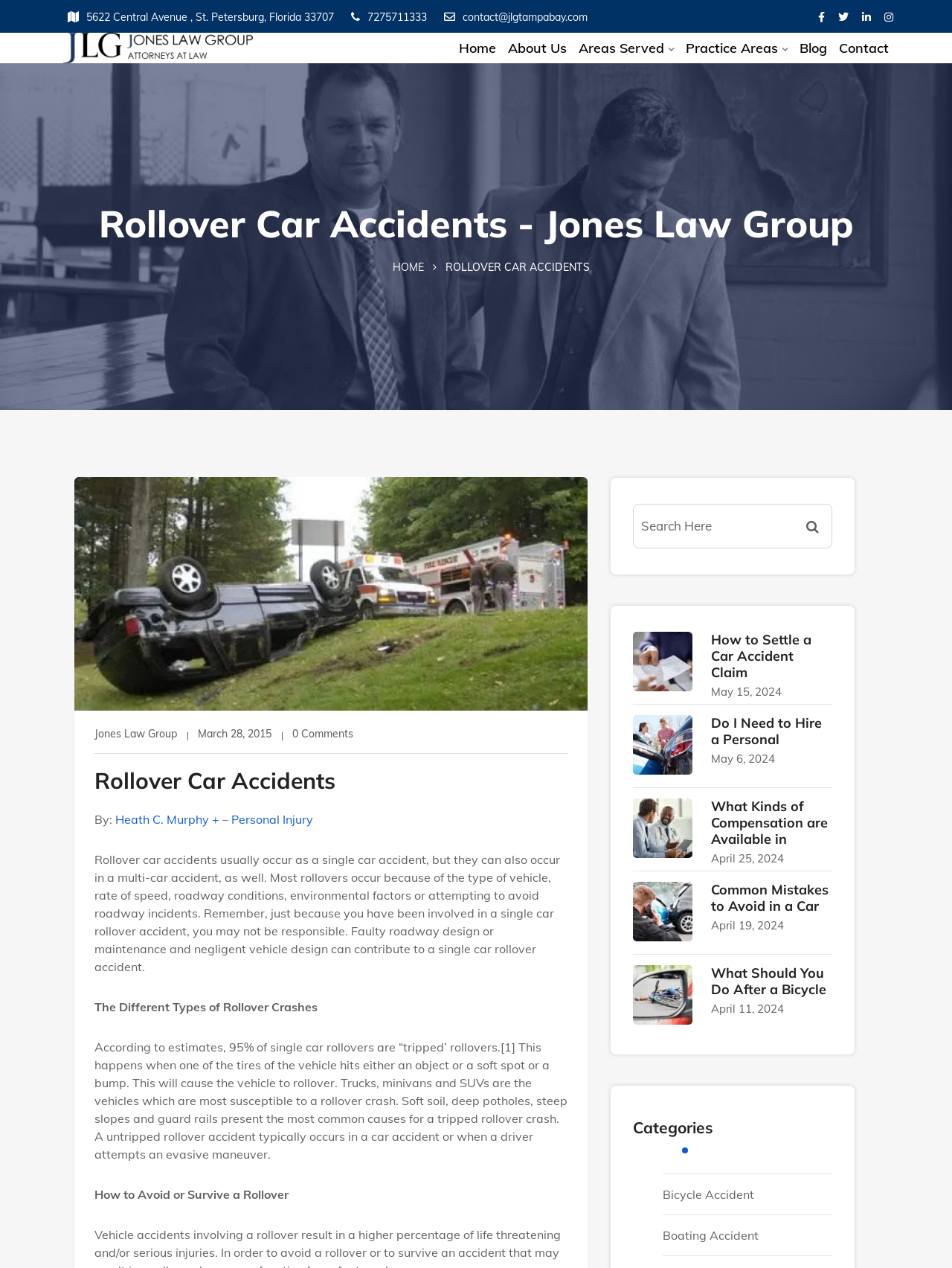Using a single word or phrase, answer the following question: 
What is the purpose of the search bar?

To search for information